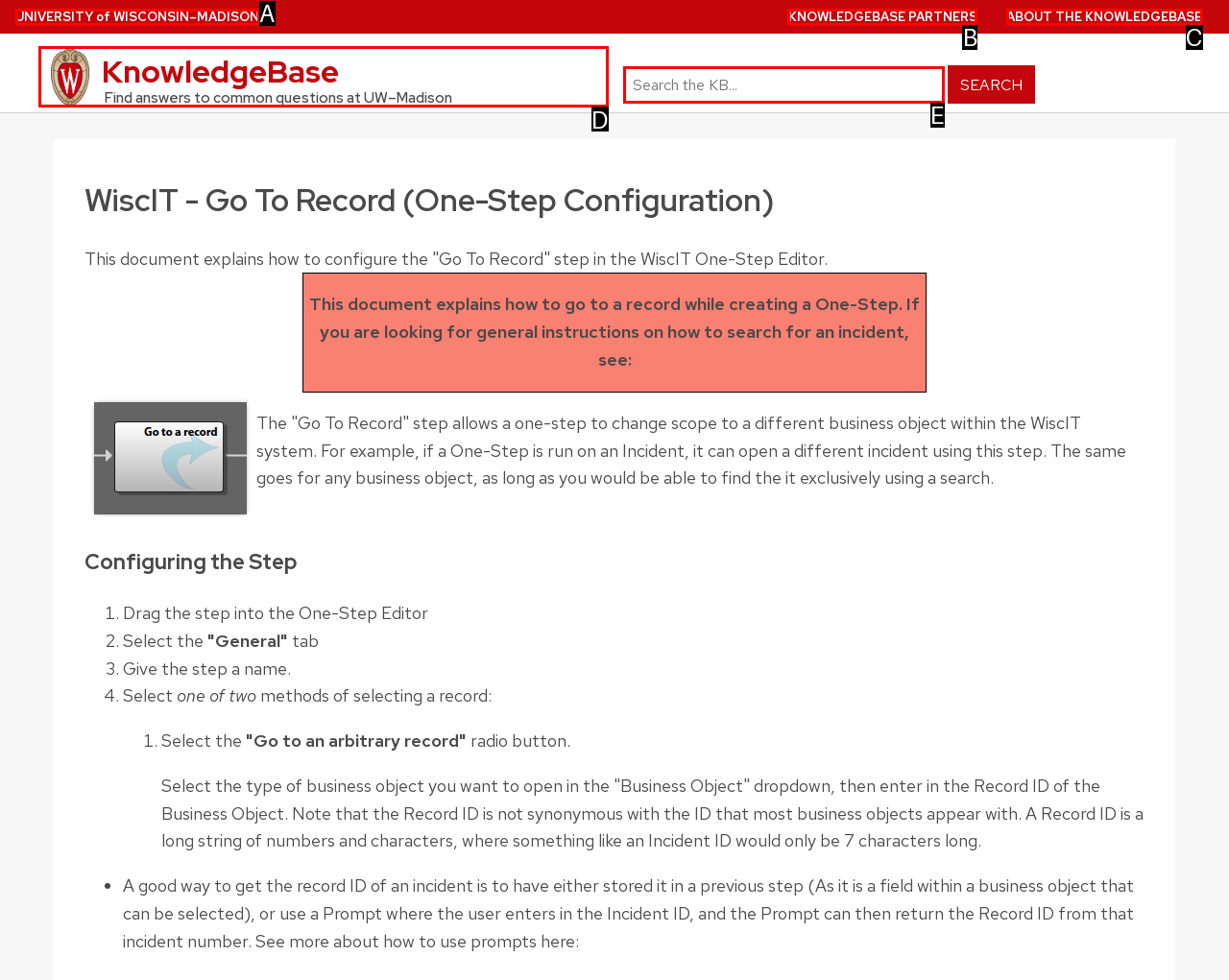Identify the UI element described as: Water Solutions
Answer with the option's letter directly.

None